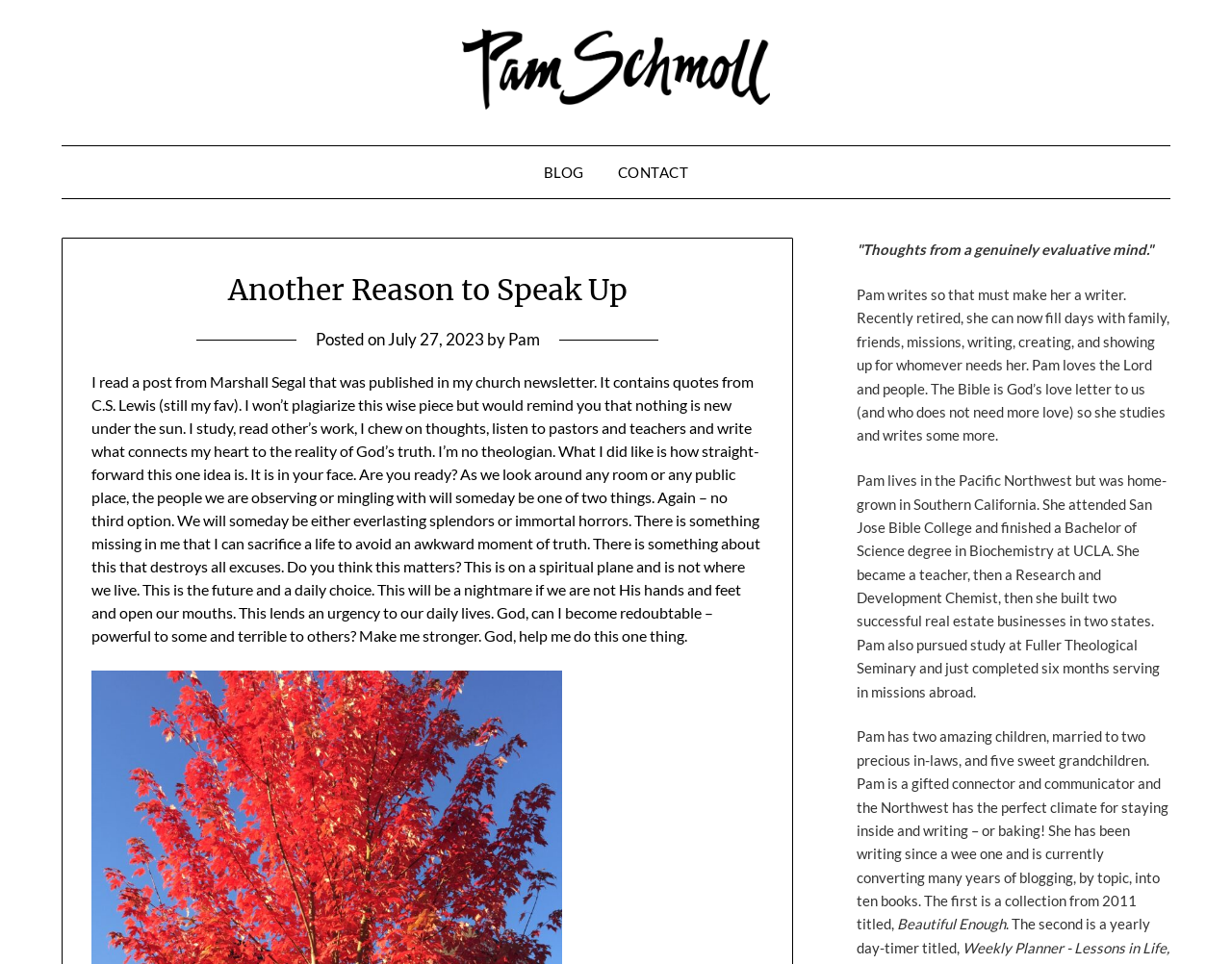Provide a thorough description of the webpage you see.

This webpage is a blog post titled "Another Reason to Speak Up" by Pam Schmoll. At the top, there is a link to the author's name, accompanied by an image of Pam Schmoll. Below this, there are two links, "BLOG" and "CONTACT", which are positioned side by side.

The main content of the blog post is a lengthy text that discusses the idea that people will someday be either "everlasting splendors" or "immortal horrors". The text is divided into paragraphs and includes quotes from C.S. Lewis. The author reflects on the importance of living a life that honors God and shares their thoughts on the urgency of making a choice in this spiritual matter.

To the right of the main content, there are three blocks of text that provide information about the author, Pam Schmoll. The first block describes her as a writer who loves the Lord and people, and mentions her hobbies and interests. The second block provides more details about her background, including her education and career. The third block talks about her family and her writing projects, including the conversion of her blog posts into ten books.

At the very bottom of the page, there are two lines of text that appear to be the titles of the author's books, "Beautiful Enough" and a yearly day-timer.